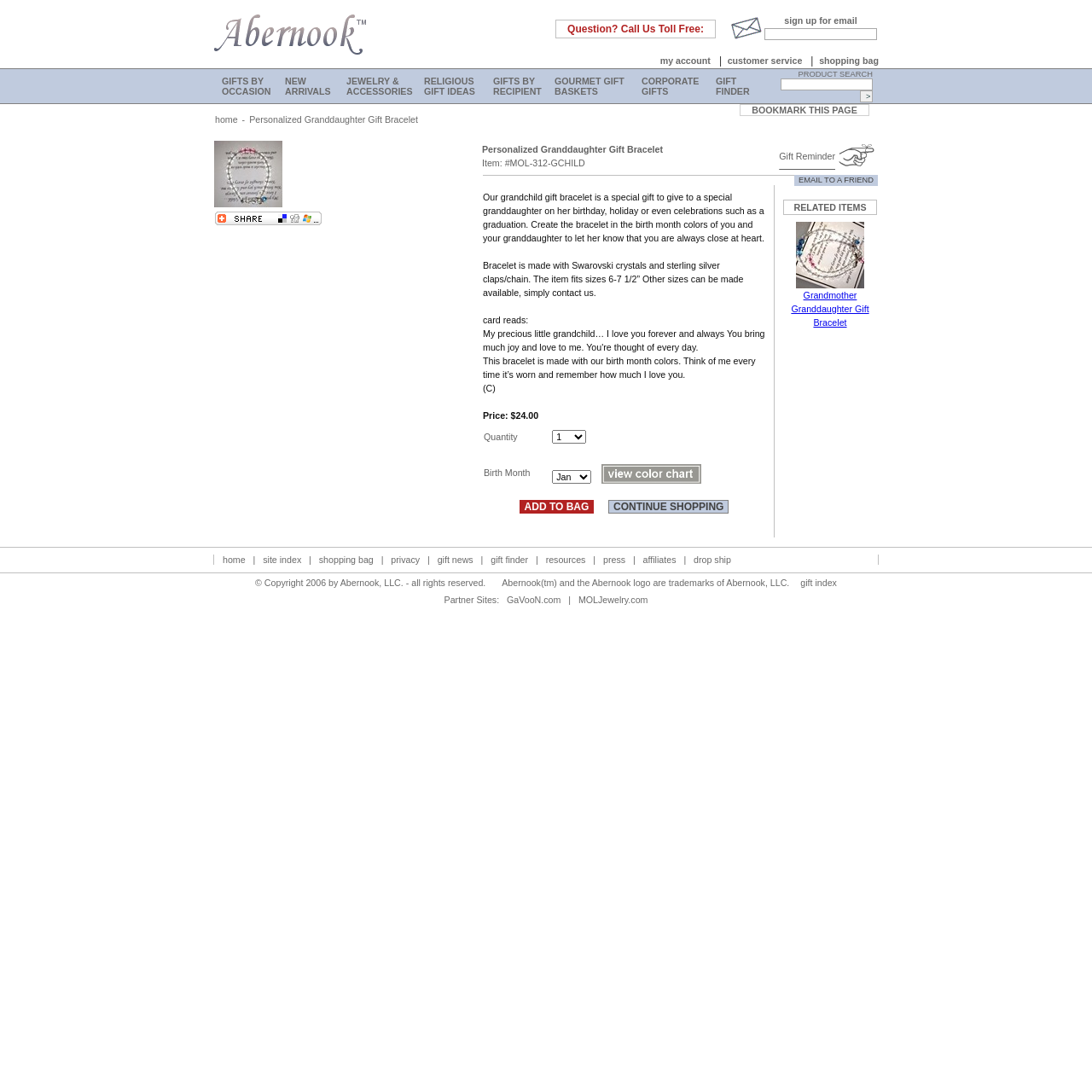Respond to the following query with just one word or a short phrase: 
What is the toll-free number for customer service?

Not provided